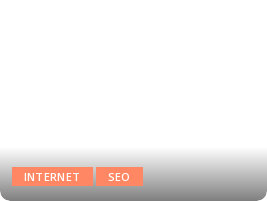Answer the question below using just one word or a short phrase: 
What is the purpose of the buttons?

Navigational elements